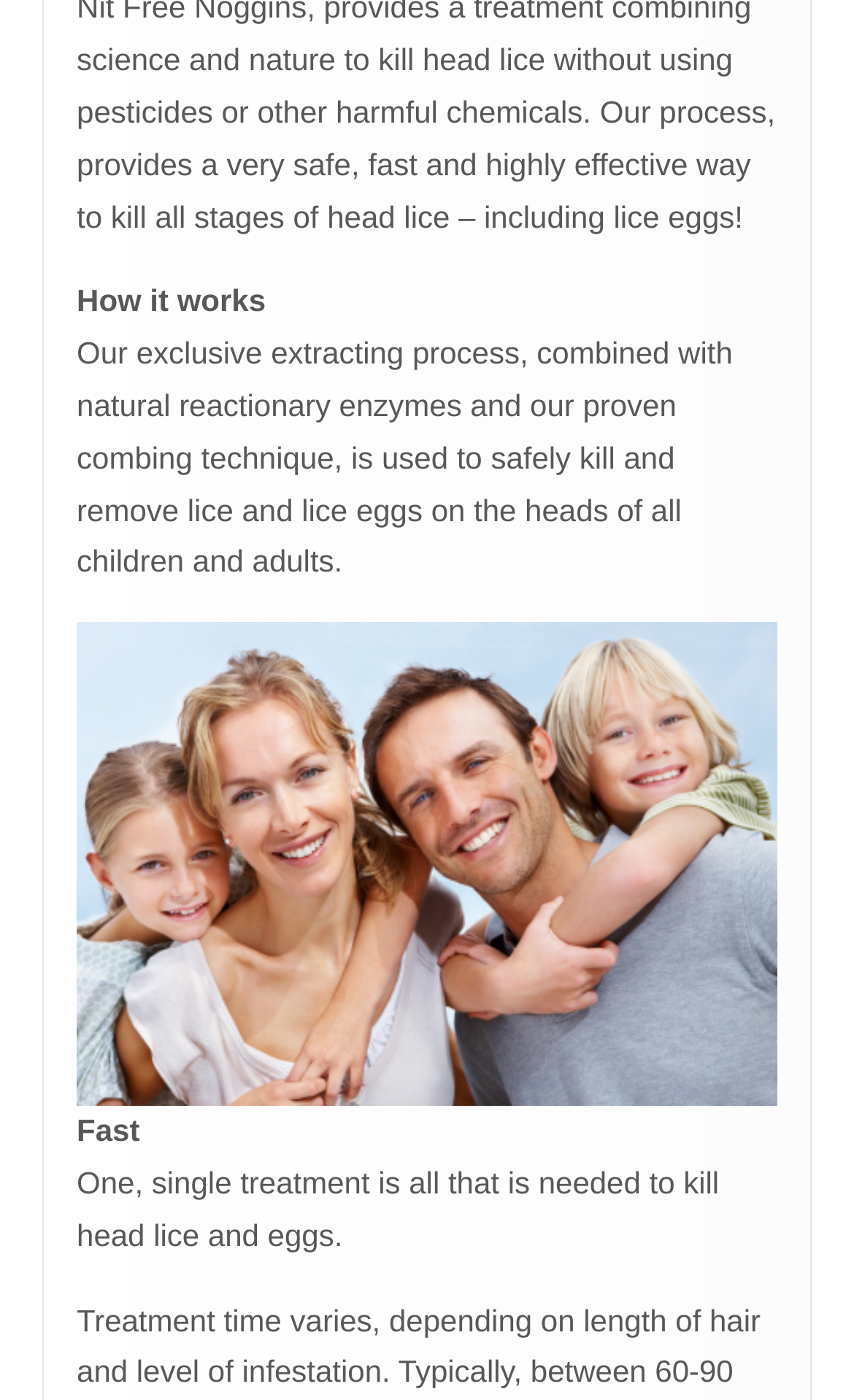Given the description "Big Sur Lodge", provide the bounding box coordinates of the corresponding UI element.

None